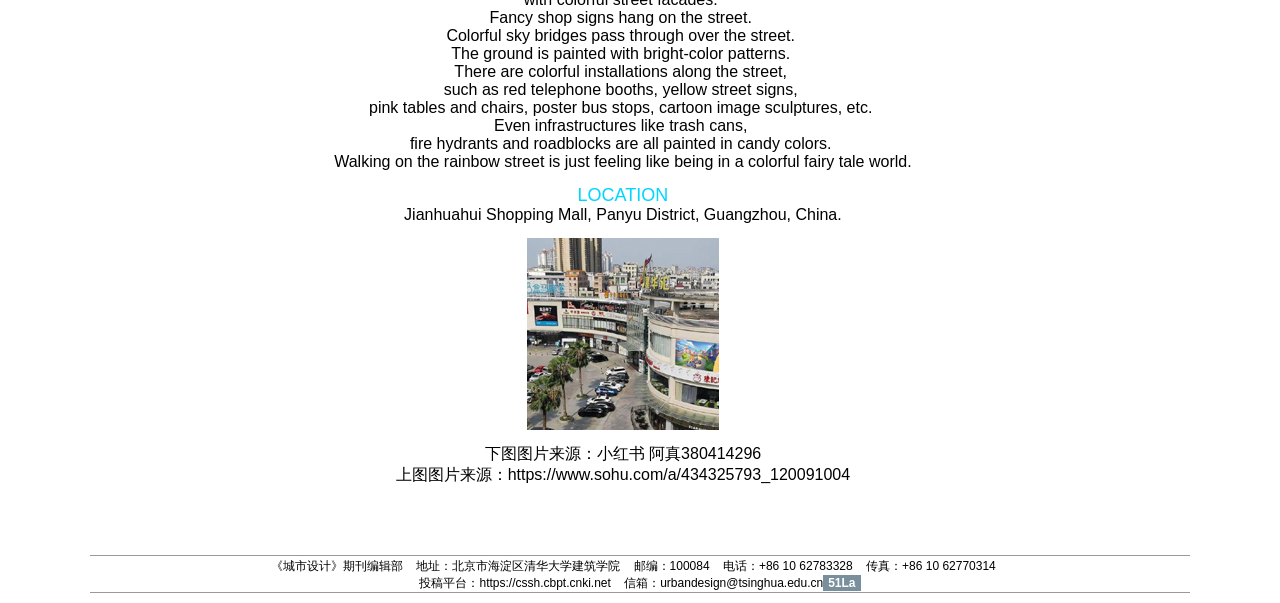What is the location of the colorful street?
Using the image, answer in one word or phrase.

Jianhuahui Shopping Mall, Panyu District, Guangzhou, China.